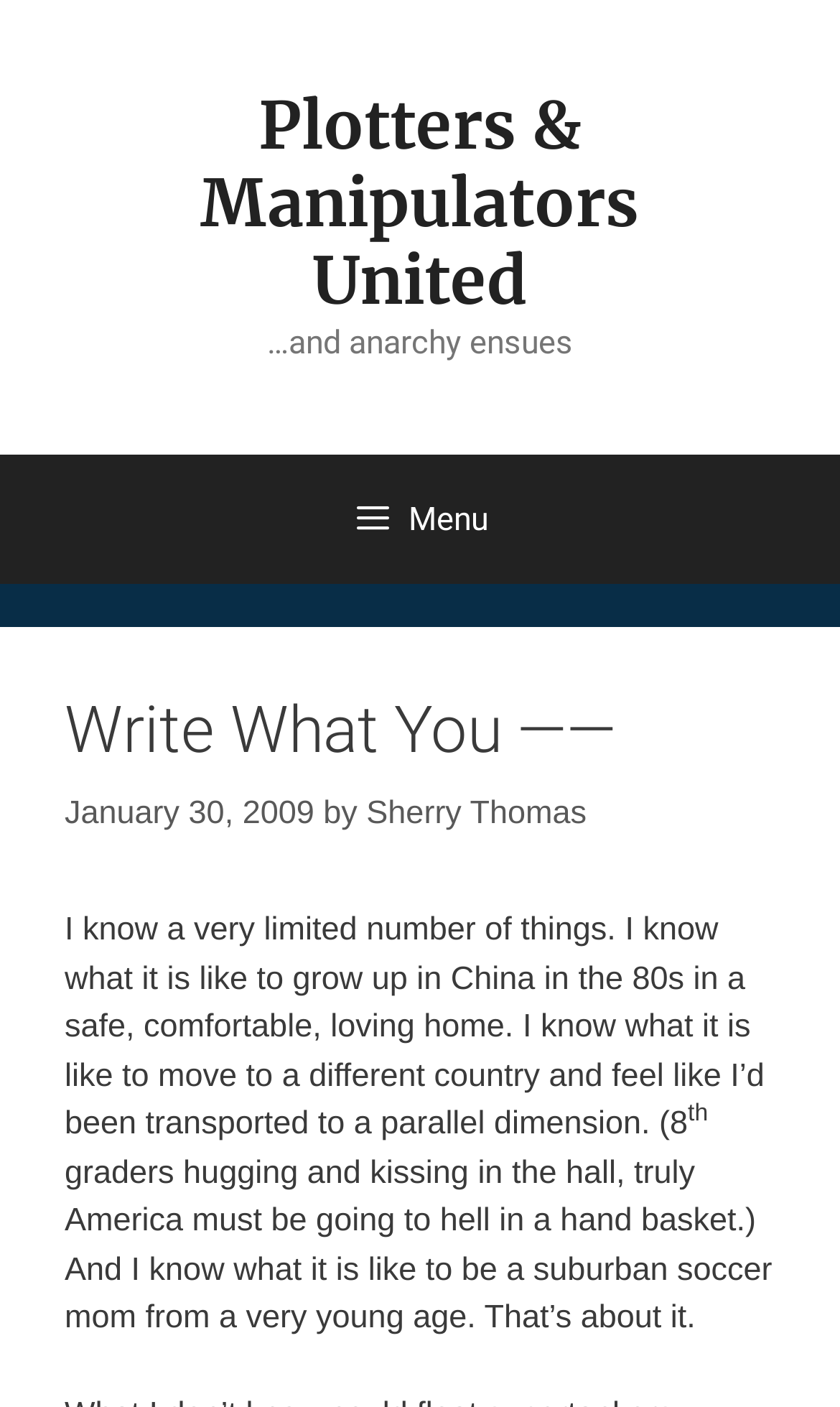Can you extract the primary headline text from the webpage?

Write What You ——